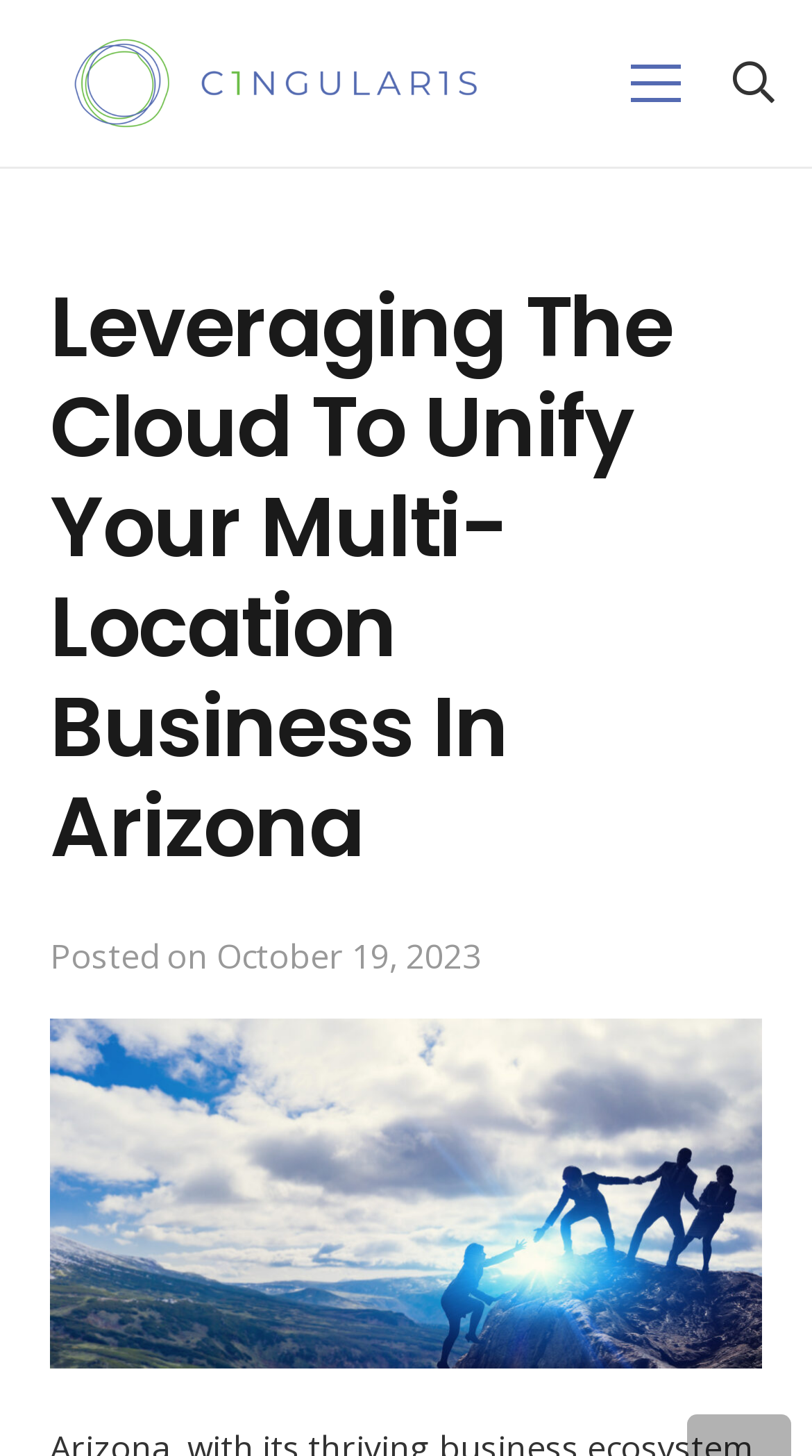How many navigation links are on the top right corner?
From the image, provide a succinct answer in one word or a short phrase.

2